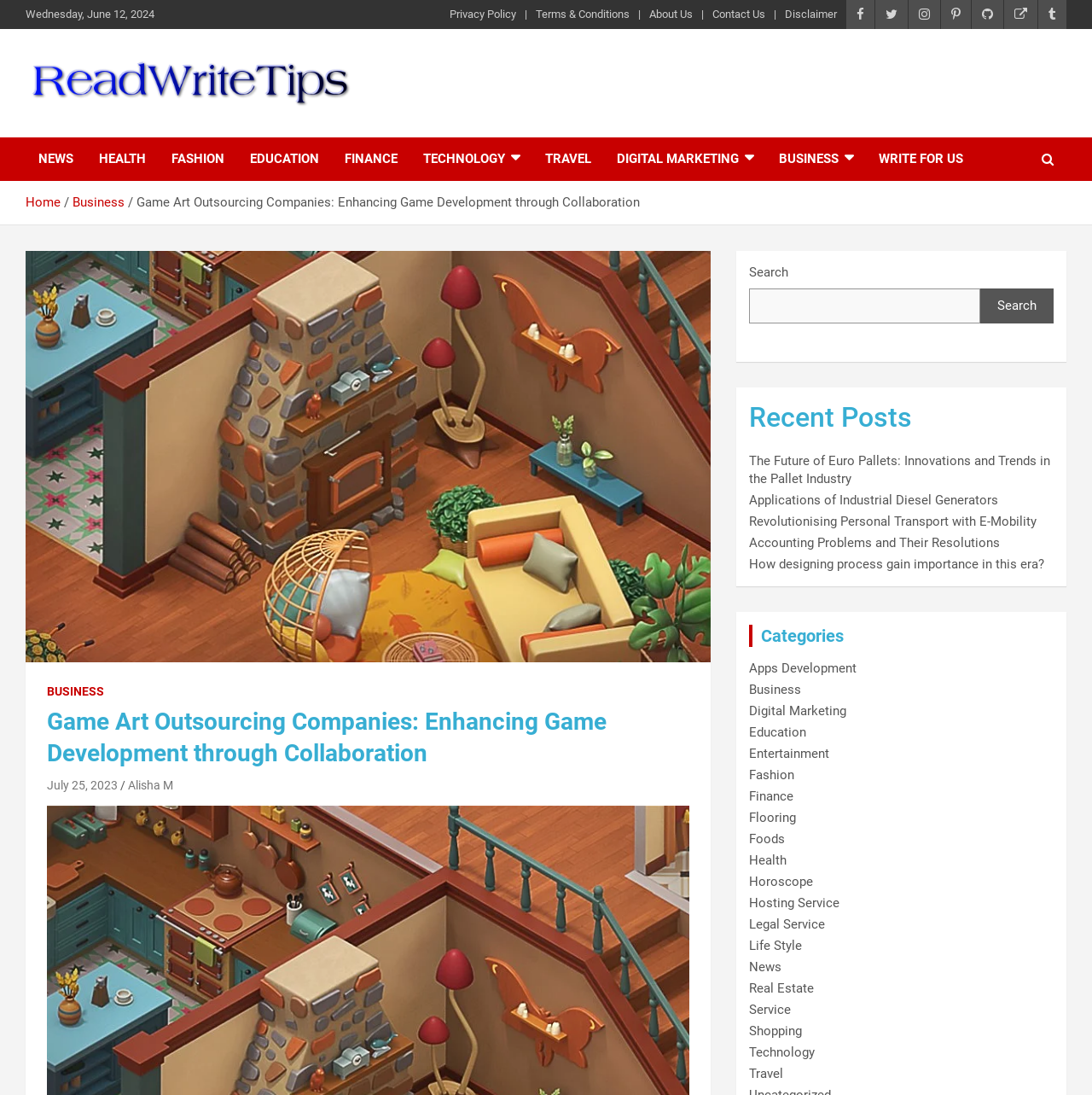What is the purpose of the search box?
Utilize the information in the image to give a detailed answer to the question.

The search box is located at the top right of the webpage and has a placeholder text 'Search'. Its purpose is to allow users to search for specific content on the website.